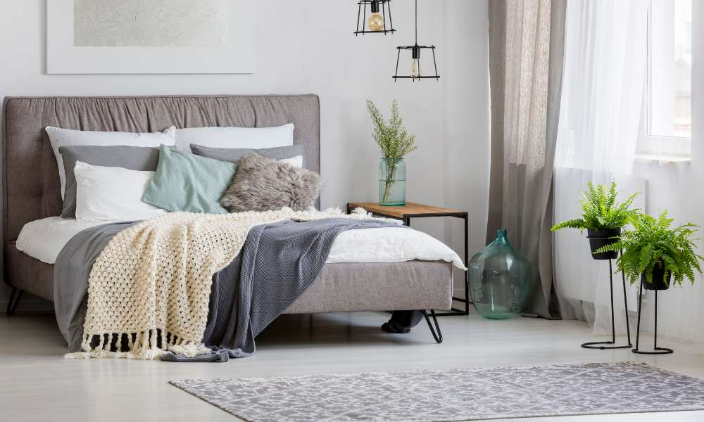Craft a thorough explanation of what is depicted in the image.

This cozy bedroom design features a contemporary bed with a plush, upholstered headboard, adorned with a mix of decorative pillows and a textured throw blanket in soft, muted colors. The bed is positioned against a light-colored wall, enhancing the room's bright and airy atmosphere. A delicate area rug lies beneath the bed, adding warmth and style to the hardwood flooring. 

Next to the bed, a sleek wooden nightstand holds a simple vase with fresh greenery, complementing the room’s natural elements. A large hanging light fixture casts a soft glow over the space, while sheer curtains frame the window, allowing natural light to filter in. The overall decor creates a serene and inviting ambiance, perfect for relaxation and comfort, reflecting the essence of a thoughtfully designed bedroom space.